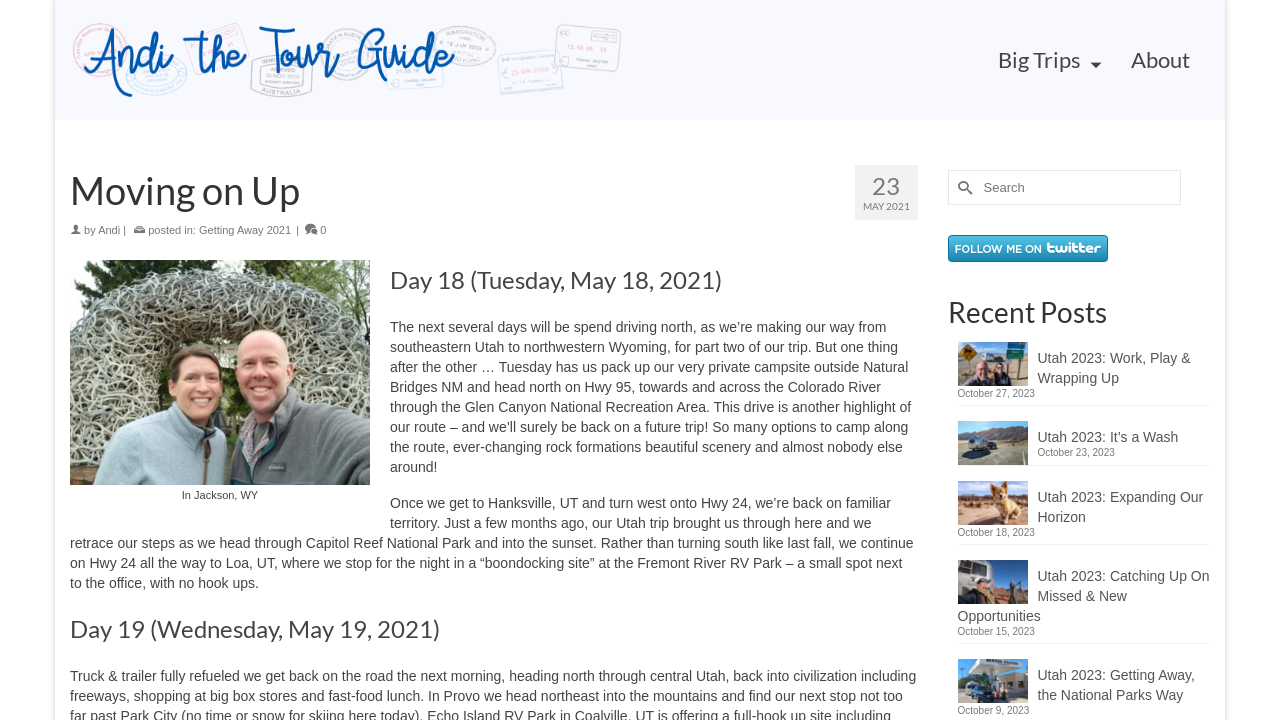Identify the bounding box coordinates of the clickable section necessary to follow the following instruction: "Click on the link to Andi the Tour Guide". The coordinates should be presented as four float numbers from 0 to 1, i.e., [left, top, right, bottom].

[0.055, 0.0, 0.488, 0.167]